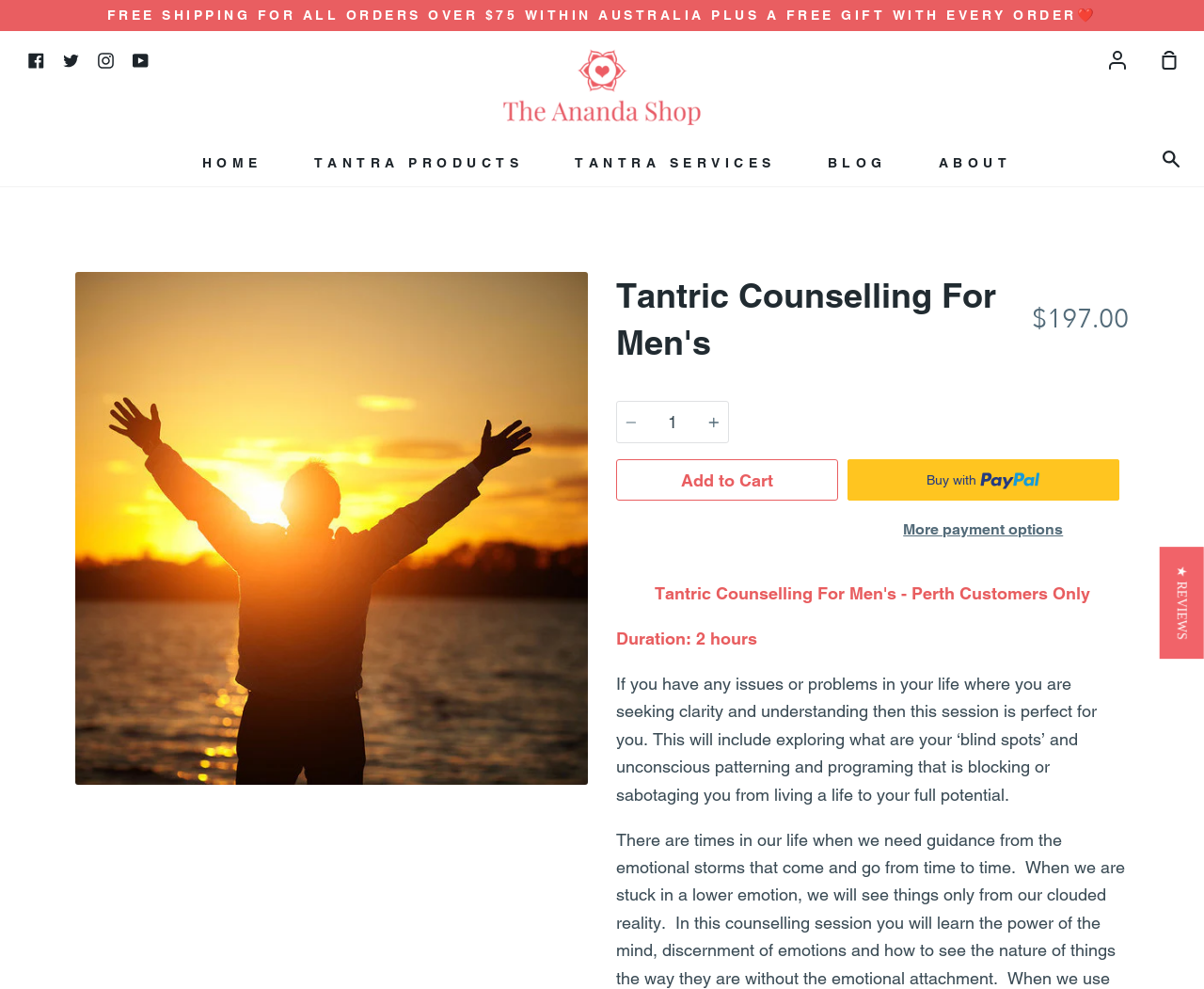Identify the bounding box for the element characterized by the following description: "★ Reviews".

[0.963, 0.565, 1.0, 0.678]